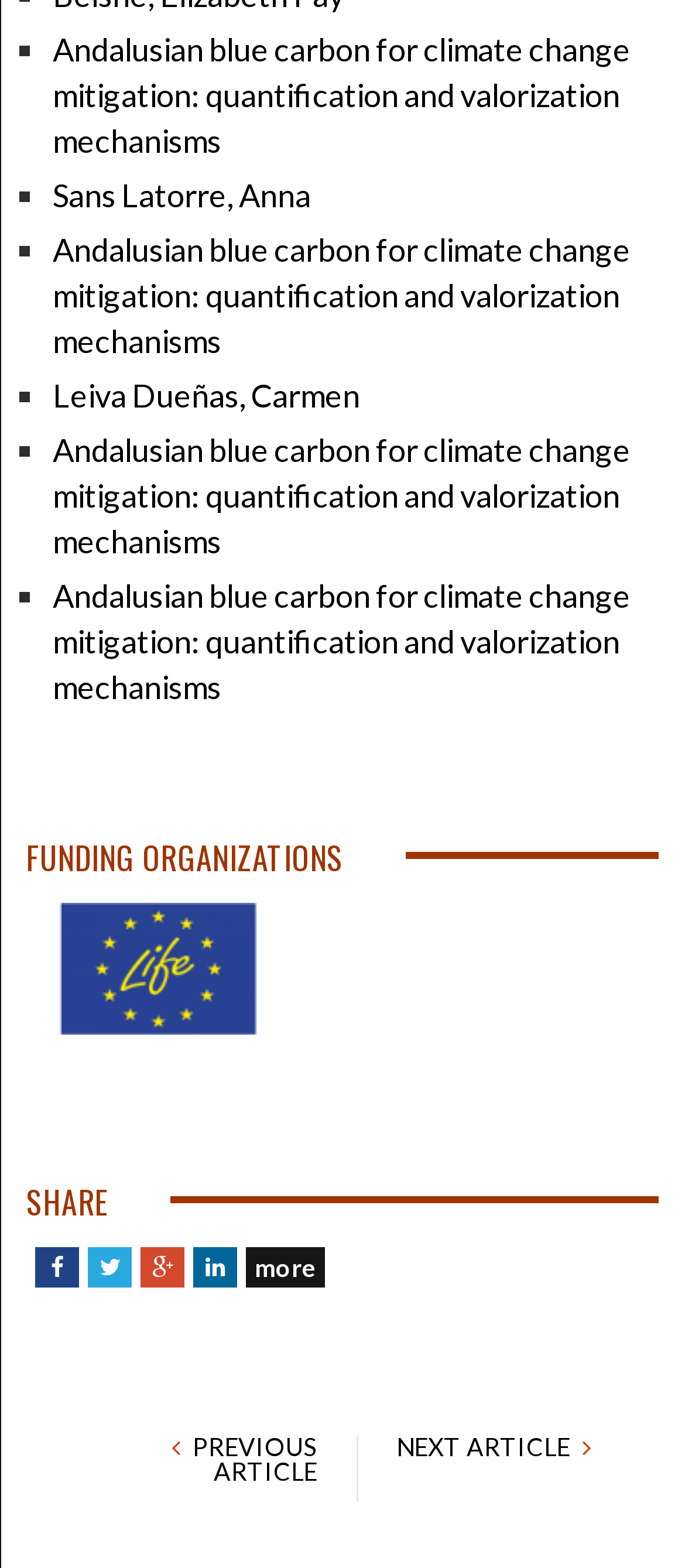Find the bounding box coordinates of the element I should click to carry out the following instruction: "Explore funding organizations".

[0.038, 0.53, 0.962, 0.559]